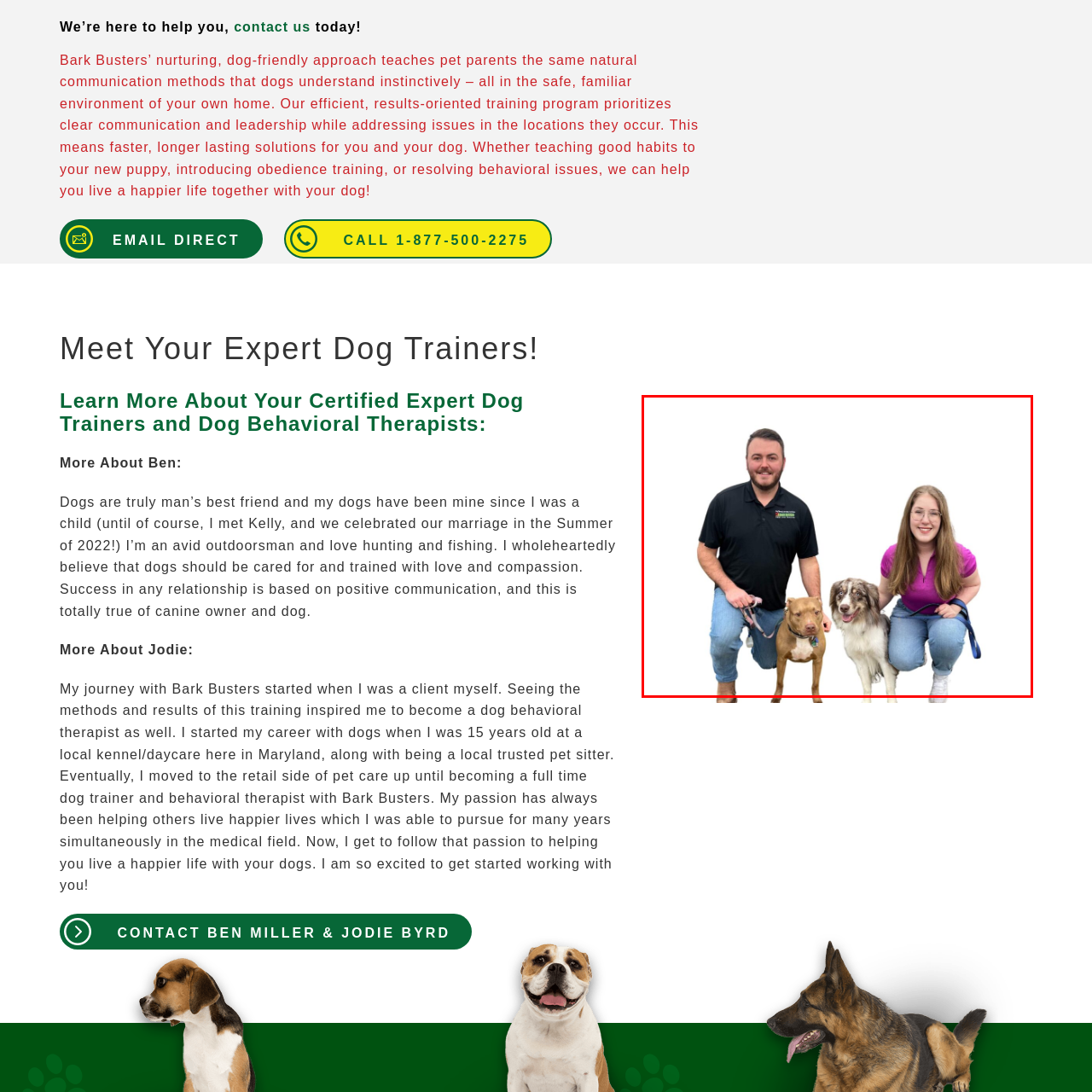What is the color of the woman's shirt?  
Inspect the image within the red boundary and offer a detailed explanation grounded in the visual information present in the image.

The woman in the image is dressed in a vibrant purple shirt, which stands out and adds a pop of color to the overall scene, creating a visually appealing contrast with the more subdued colors of the dogs and the background.